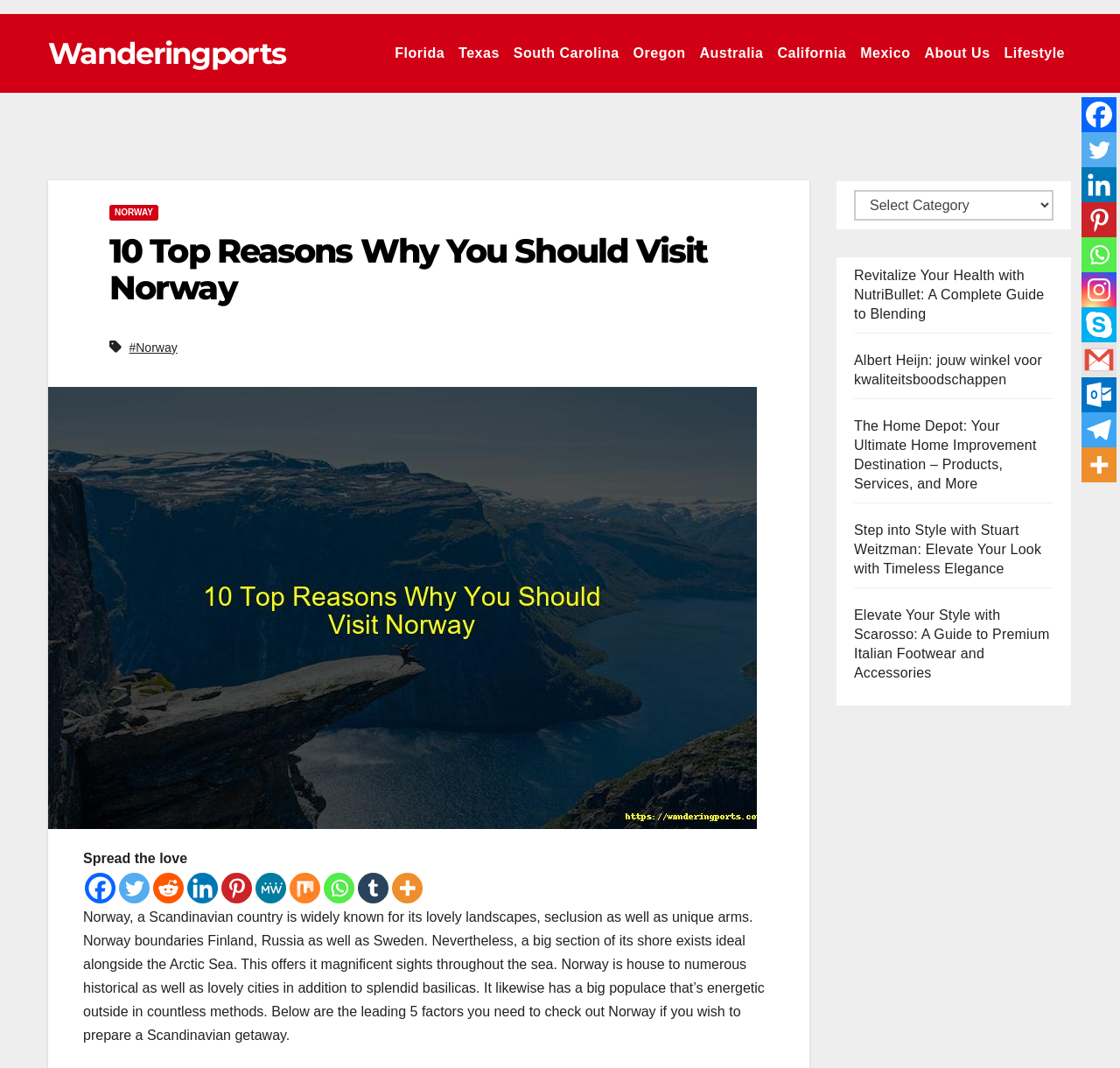Determine the bounding box coordinates of the area to click in order to meet this instruction: "Share on Facebook".

[0.076, 0.817, 0.103, 0.846]